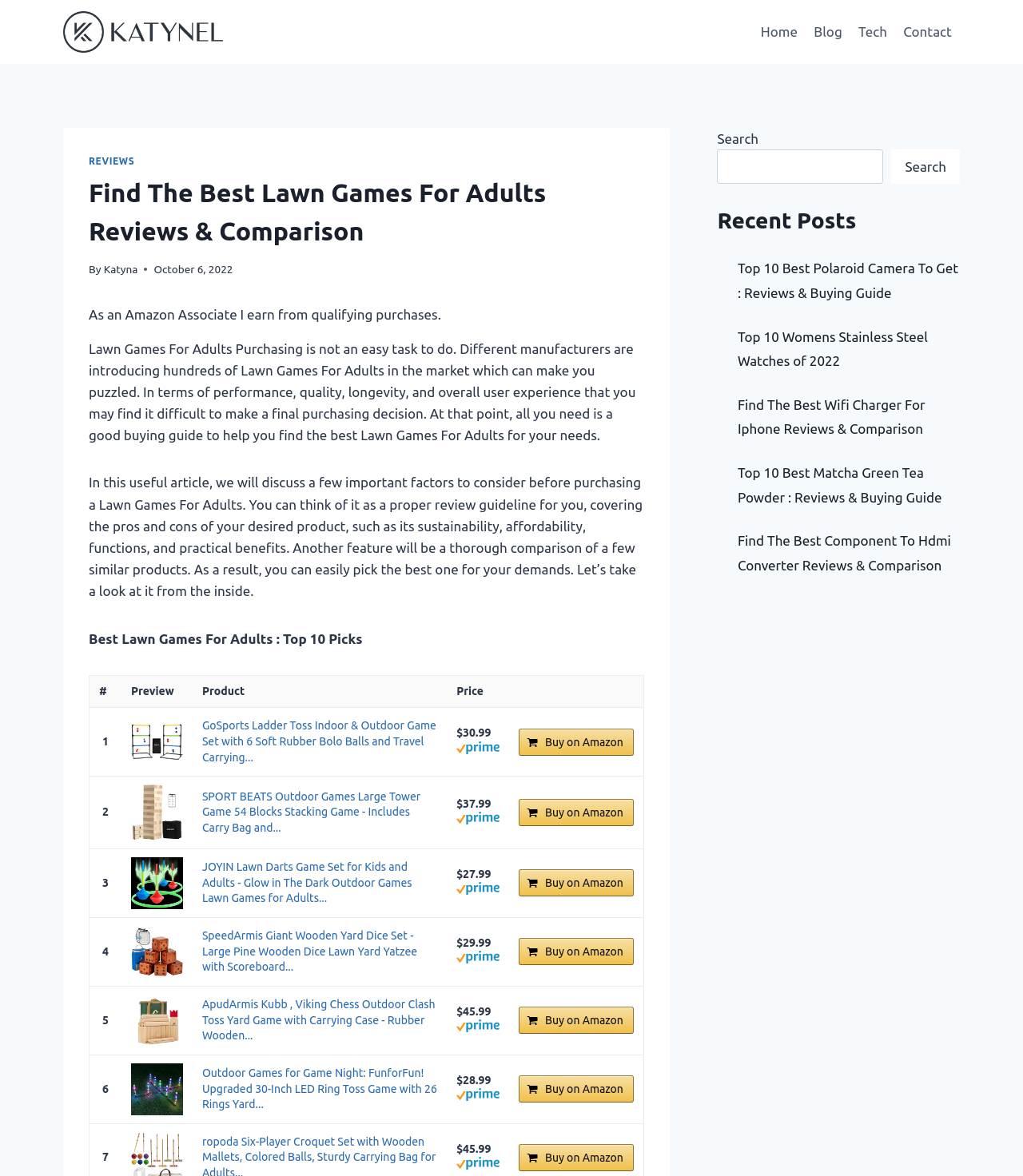What is the website's logo?
Please give a detailed and thorough answer to the question, covering all relevant points.

The website's logo is located at the top left corner of the webpage, and it is an image with the text 'Katynel'.